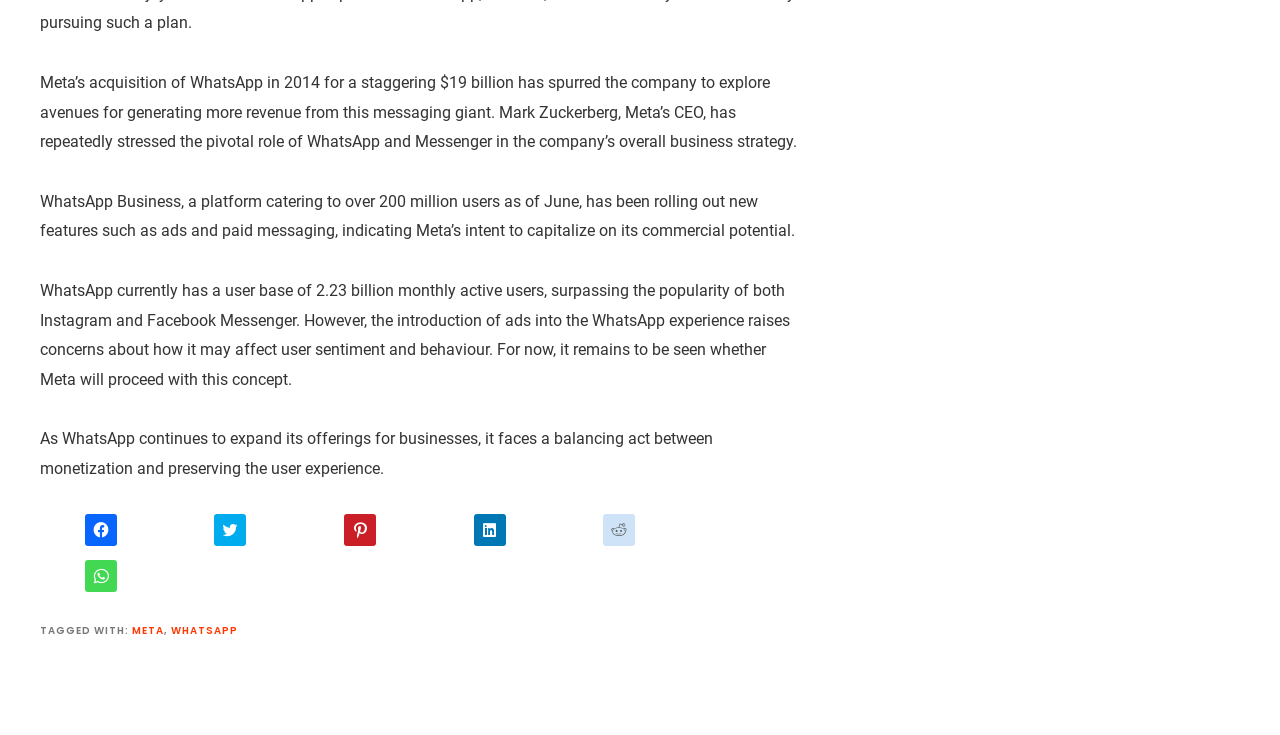Determine the bounding box coordinates of the clickable region to follow the instruction: "Click the WhatsApp tag".

[0.134, 0.847, 0.186, 0.867]